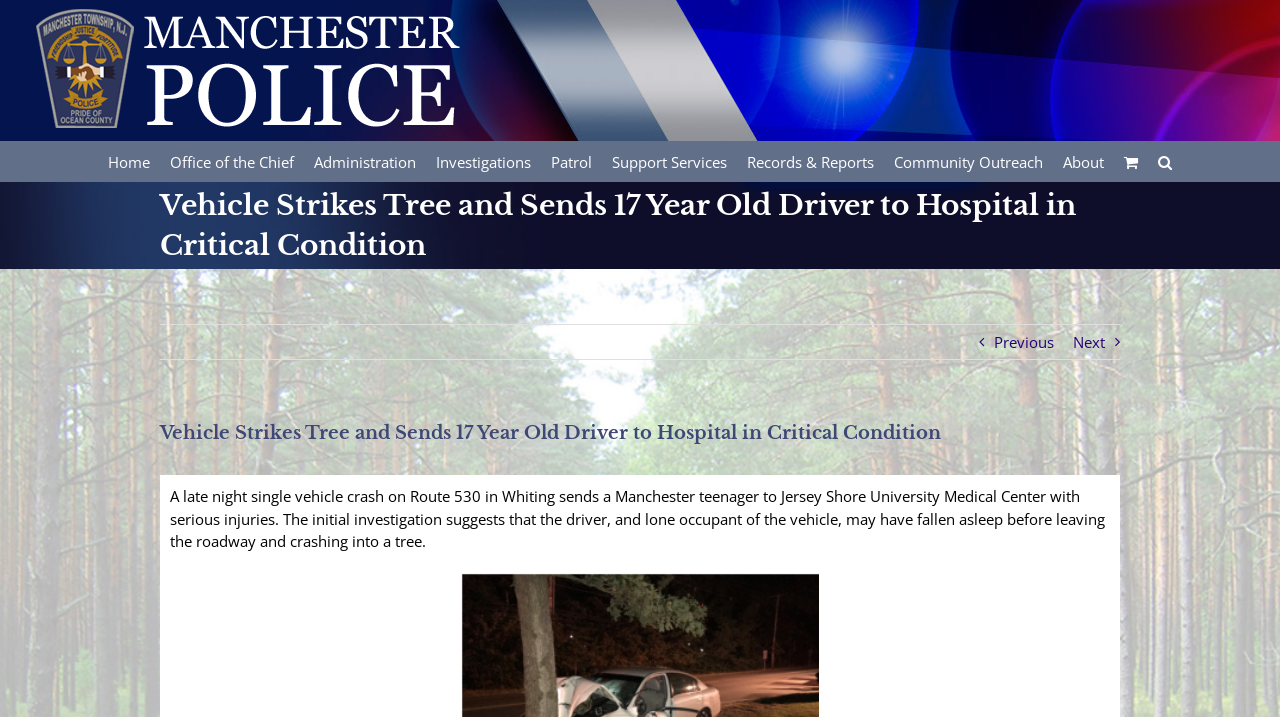Locate and generate the text content of the webpage's heading.

Vehicle Strikes Tree and Sends 17 Year Old Driver to Hospital in Critical Condition